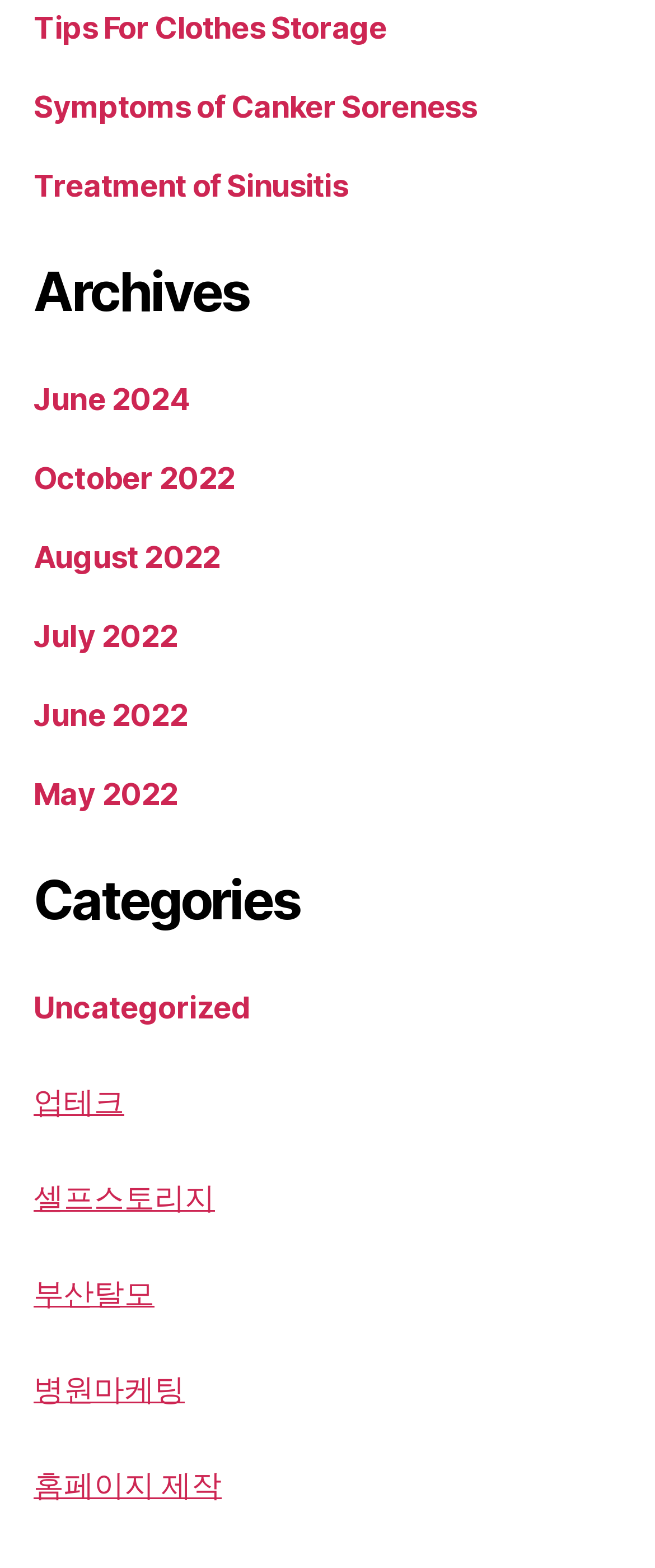What is the topic of the link 'Symptoms of Canker Soreness'?
Based on the image, give a one-word or short phrase answer.

Health